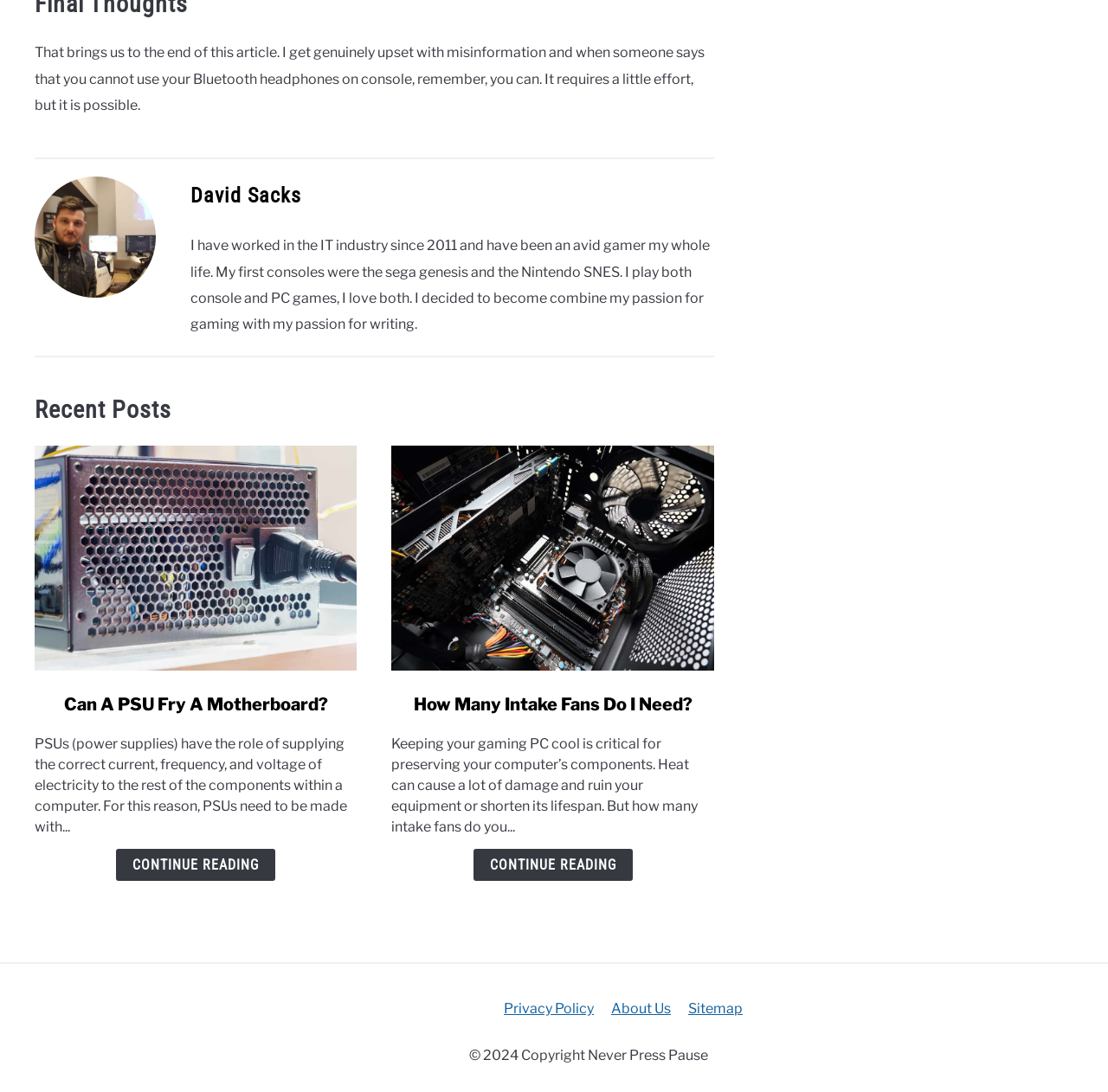Please predict the bounding box coordinates of the element's region where a click is necessary to complete the following instruction: "Click on the link to read the article 'Can A PSU Fry A Motherboard?'". The coordinates should be represented by four float numbers between 0 and 1, i.e., [left, top, right, bottom].

[0.031, 0.408, 0.322, 0.614]